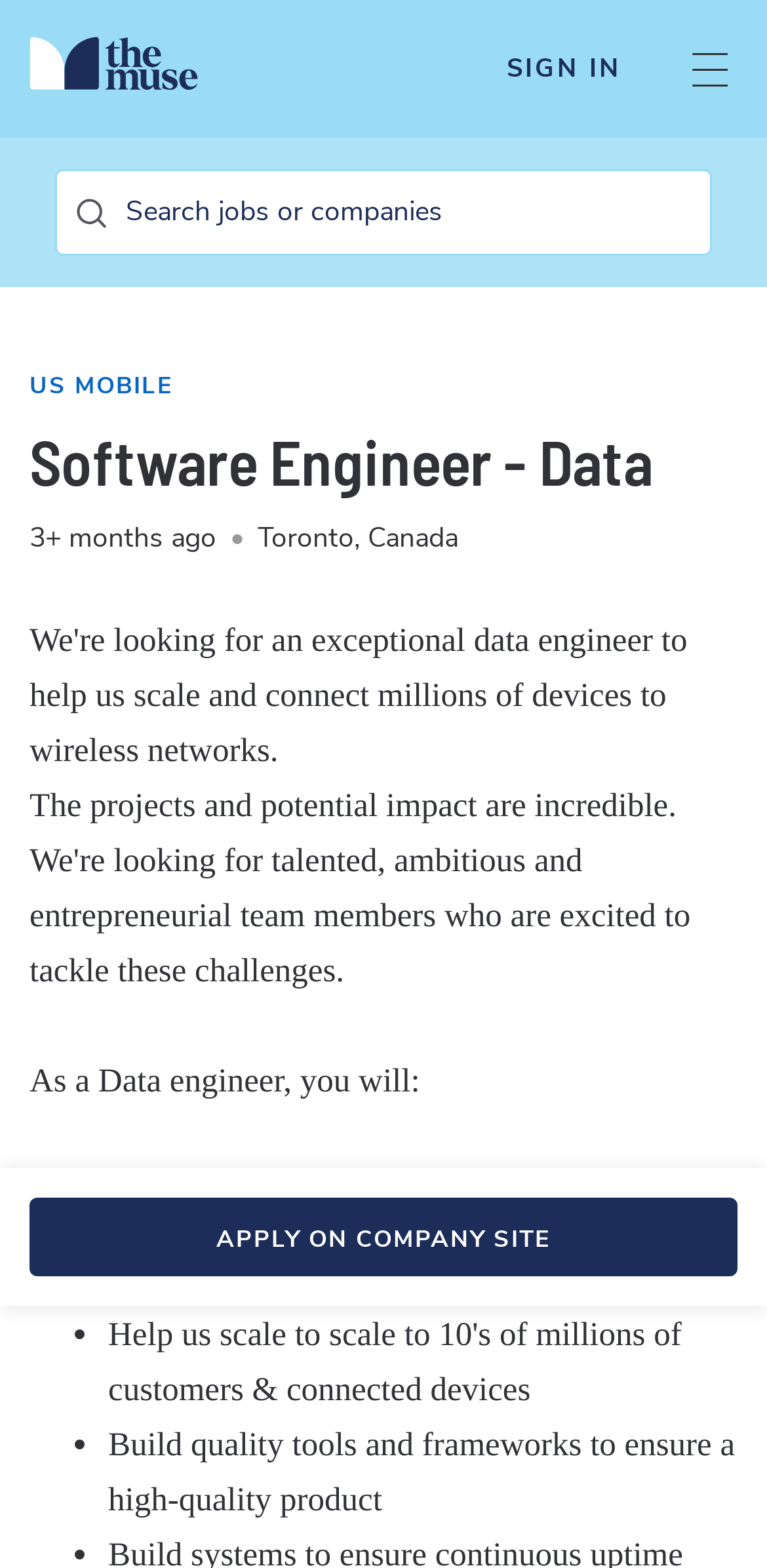Using the element description aria-label="search", predict the bounding box coordinates for the UI element. Provide the coordinates in (top-left x, top-left y, bottom-right x, bottom-right y) format with values ranging from 0 to 1.

[0.072, 0.108, 0.928, 0.163]